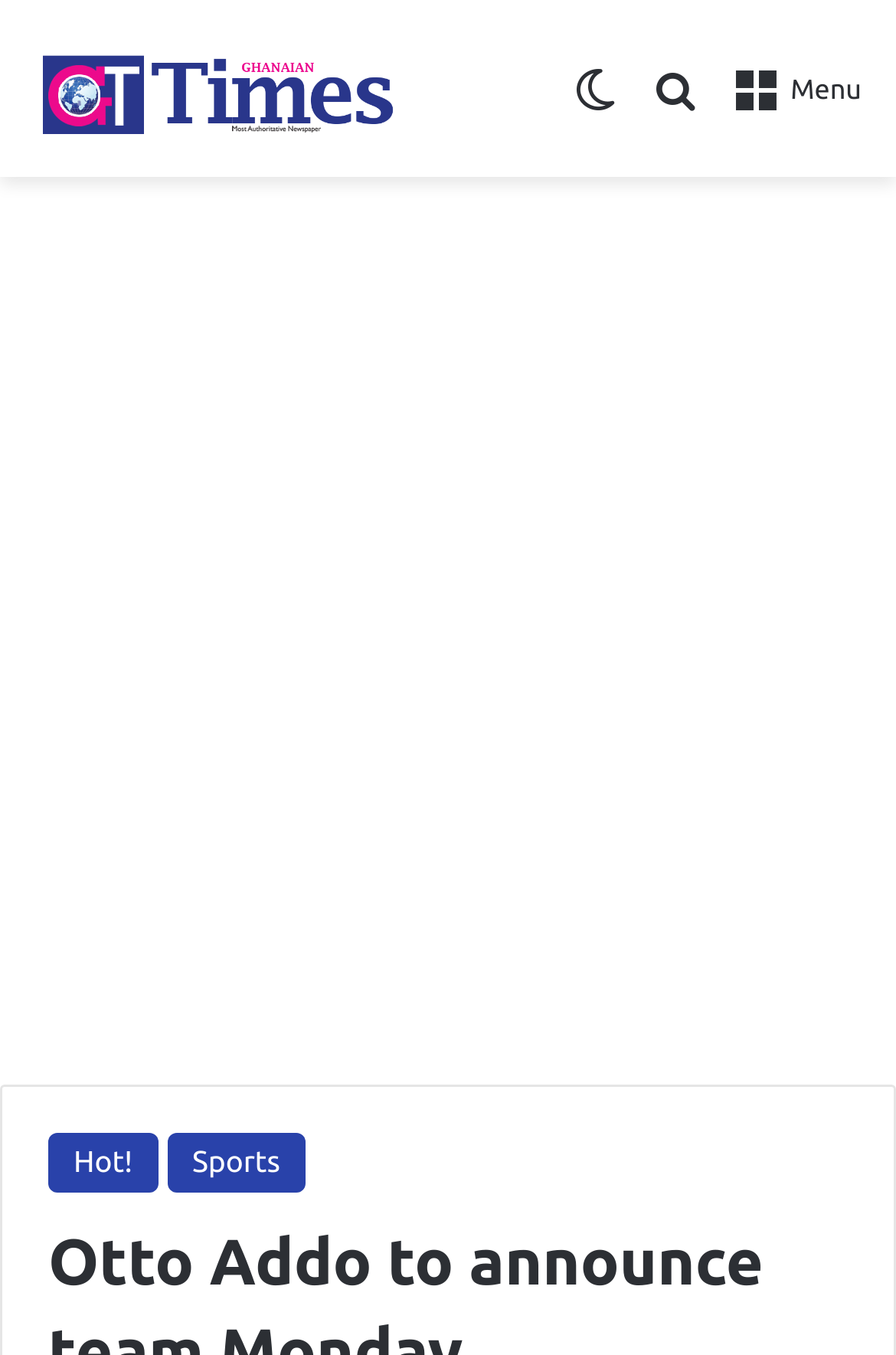Find the bounding box of the web element that fits this description: "Switch skin".

[0.639, 0.041, 0.69, 0.118]